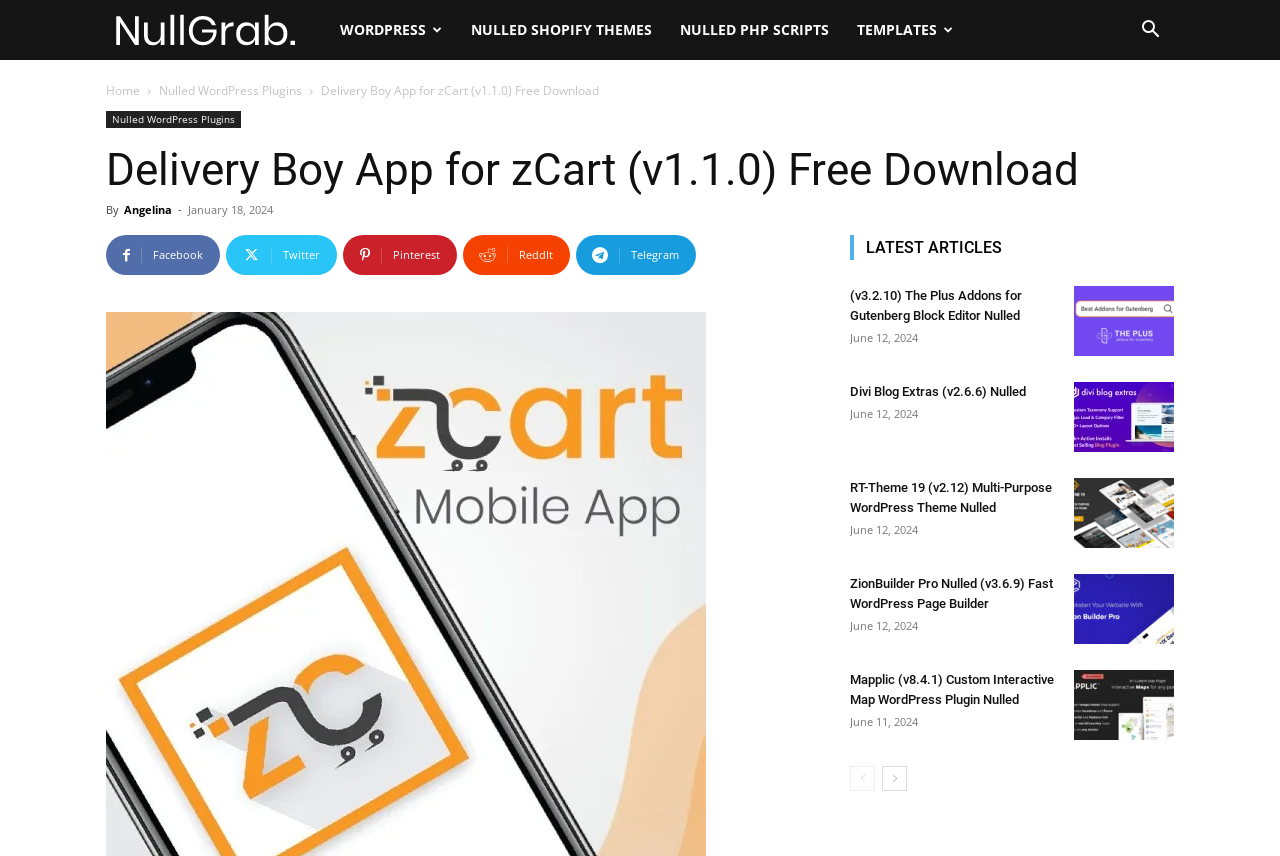Present a detailed account of what is displayed on the webpage.

The webpage is about a platform that offers free downloads of various software and plugins, particularly for WordPress. At the top, there is a navigation menu with links to different categories, including "Nulled WordPress Plugins", "Nulled PHP Scripts", and "Templates". 

Below the navigation menu, there is a search button and a header section that displays the title "Delivery Boy App for zCart (v1.1.0) Free Download". The title is accompanied by the author's name, "Angelina", and the date "January 18, 2024". There are also social media links to Facebook, Twitter, Pinterest, Reddit, and Telegram.

The main content of the webpage is a list of latest articles, each with a heading, a link to the article, and an image. The articles are about different WordPress plugins and themes, including "The Plus Addons for Gutenberg Block Editor", "Divi Blog Extras", "RT-Theme 19", "ZionBuilder Pro", and "Mapplic Custom Interactive Map WordPress Plugin". Each article has a timestamp indicating when it was published, with dates ranging from June 11, 2024, to June 12, 2024.

At the bottom of the page, there are pagination links to navigate to the previous or next page of articles.